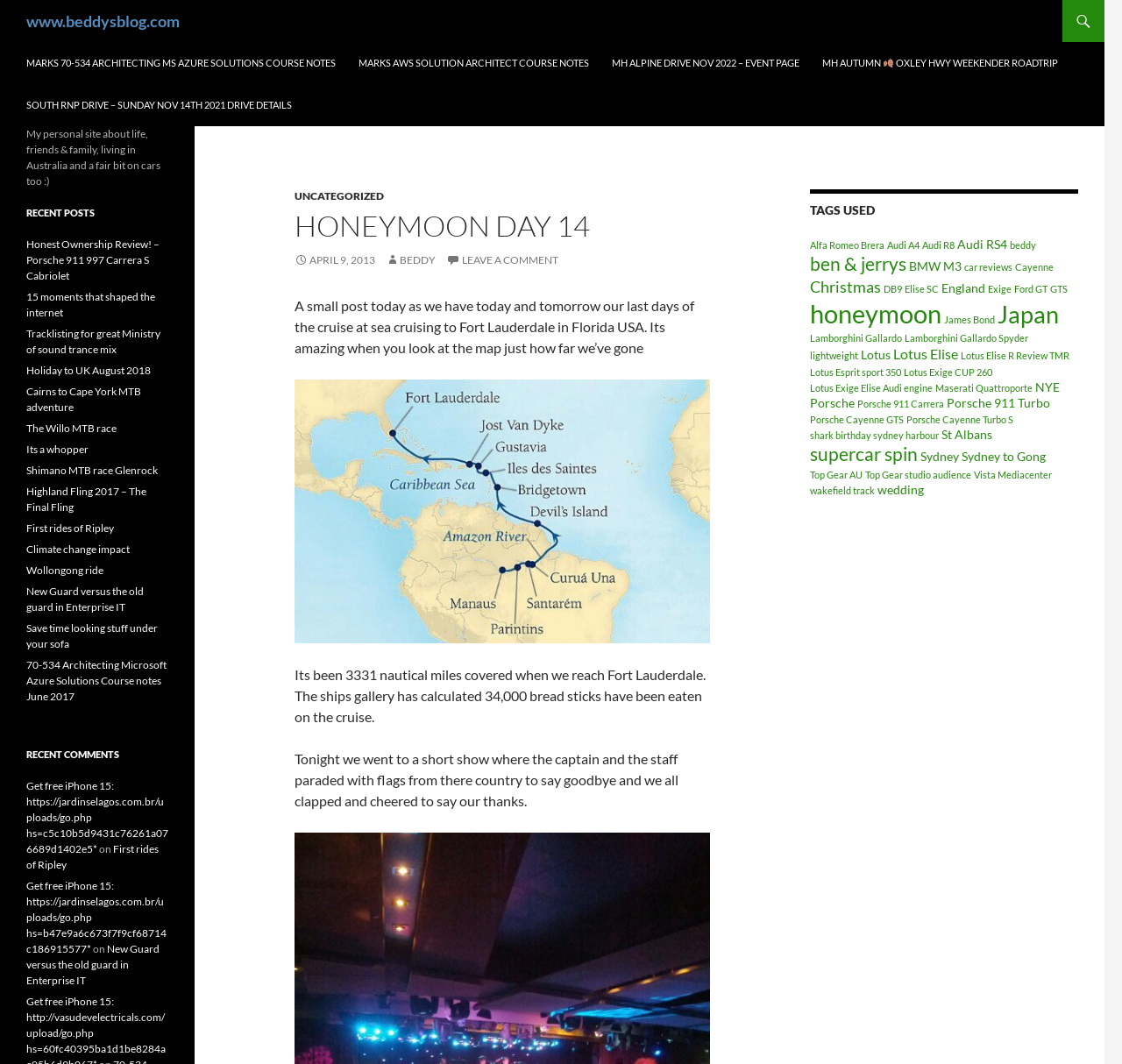Identify the bounding box of the UI element that matches this description: "shark birthday sydney harbour".

[0.722, 0.403, 0.837, 0.414]